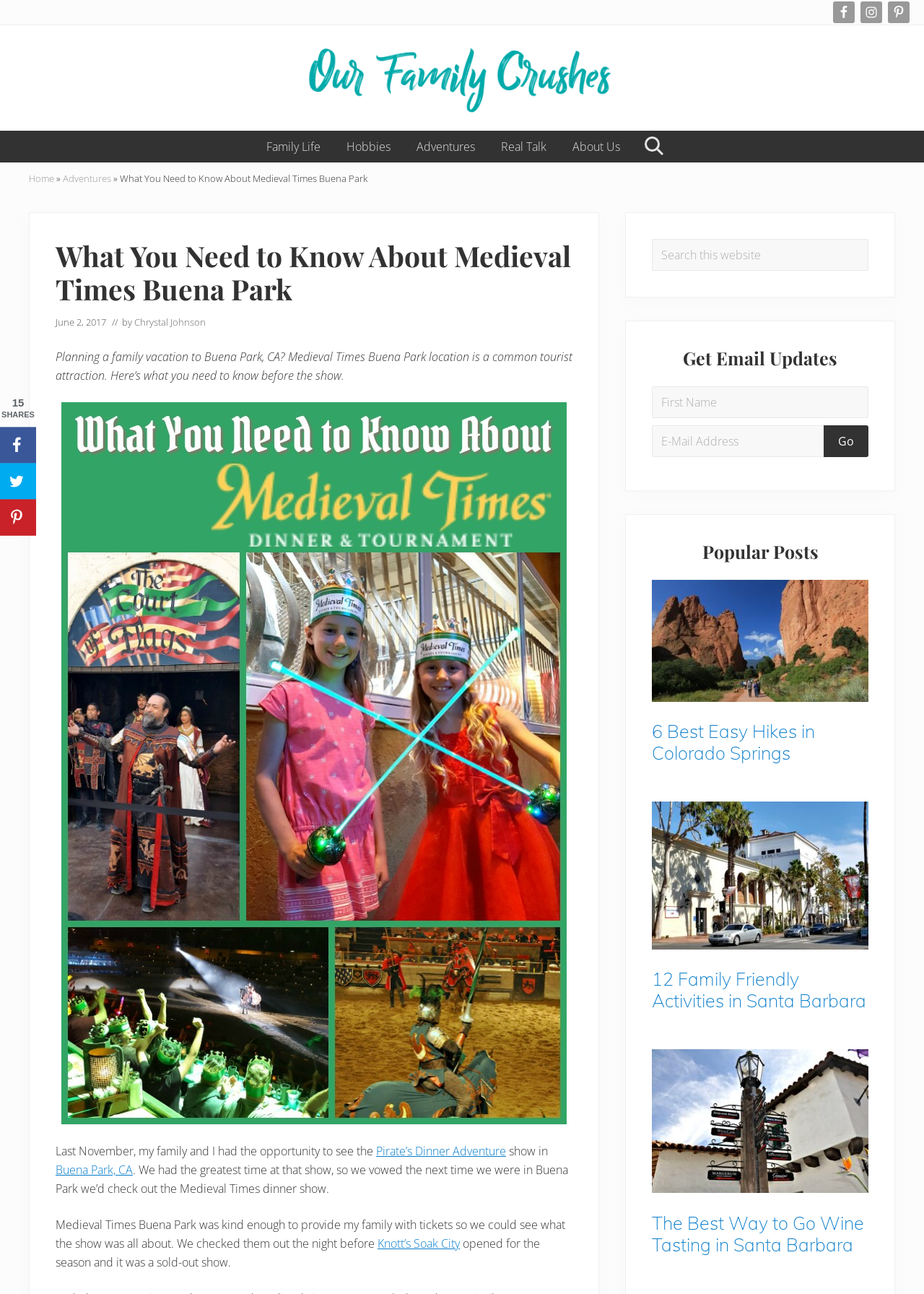Please predict the bounding box coordinates of the element's region where a click is necessary to complete the following instruction: "Click on the Facebook link". The coordinates should be represented by four float numbers between 0 and 1, i.e., [left, top, right, bottom].

[0.902, 0.001, 0.925, 0.018]